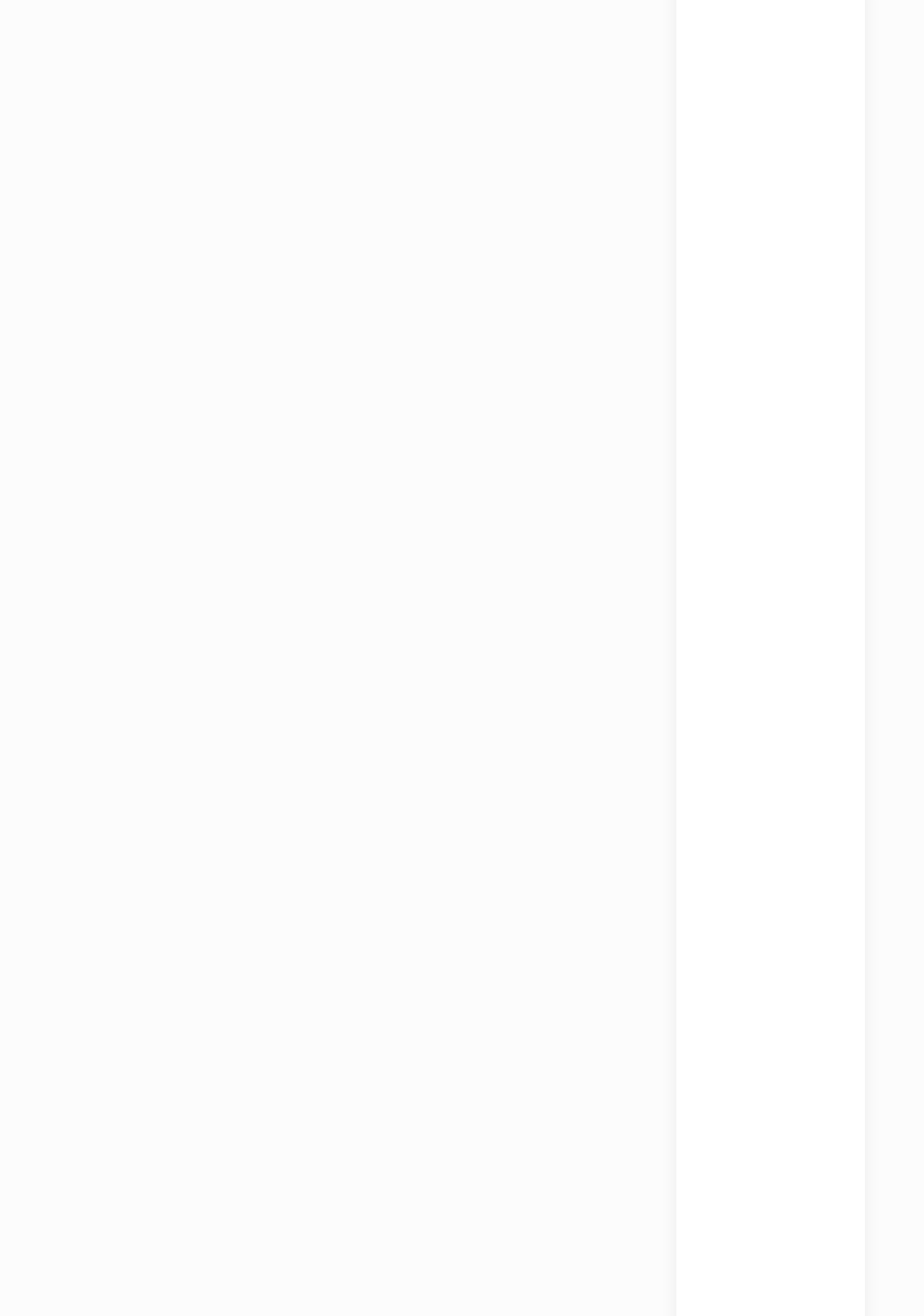Specify the bounding box coordinates of the area to click in order to follow the given instruction: "explore ansnee."

[0.745, 0.066, 0.786, 0.08]